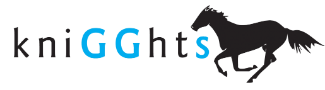What is the name of the racing management?
Please analyze the image and answer the question with as much detail as possible.

The caption explicitly states that the logo belongs to 'Knigghts Thoroughbred Racing Management', which is the name of the racing management.